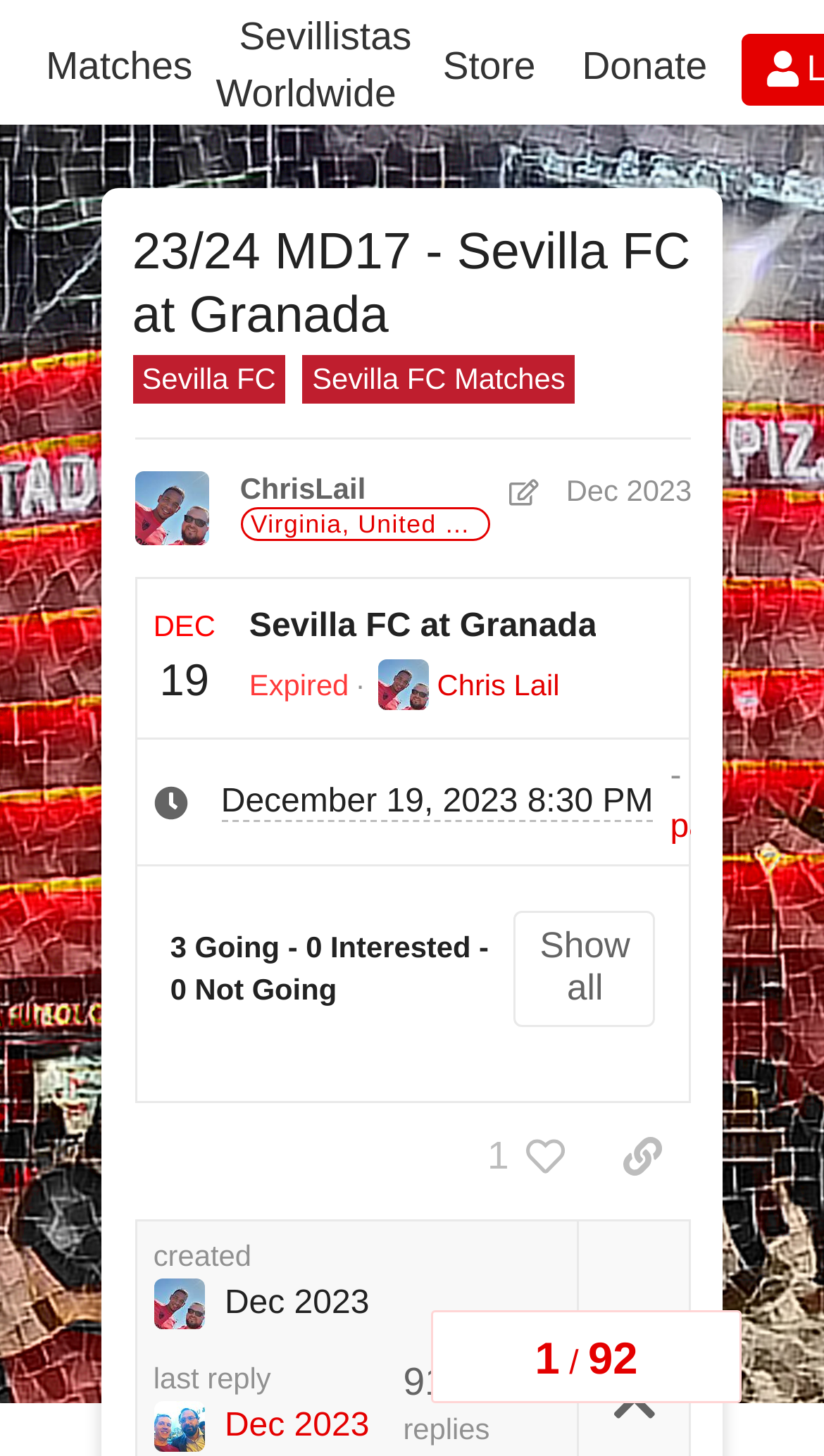Please determine the bounding box coordinates for the element with the description: "last reply Dec 2023".

[0.186, 0.934, 0.448, 0.996]